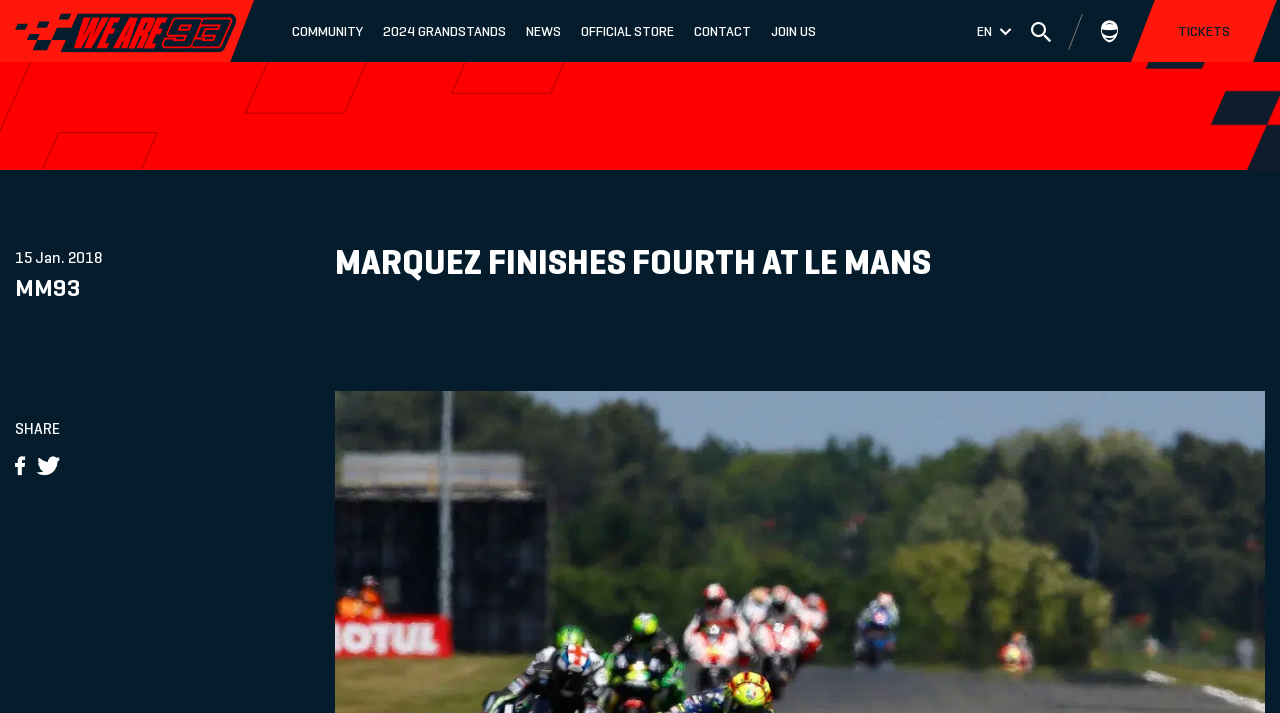Answer this question in one word or a short phrase: What is the position of Marc Marquez in the MotoGP World Championship?

Fourth